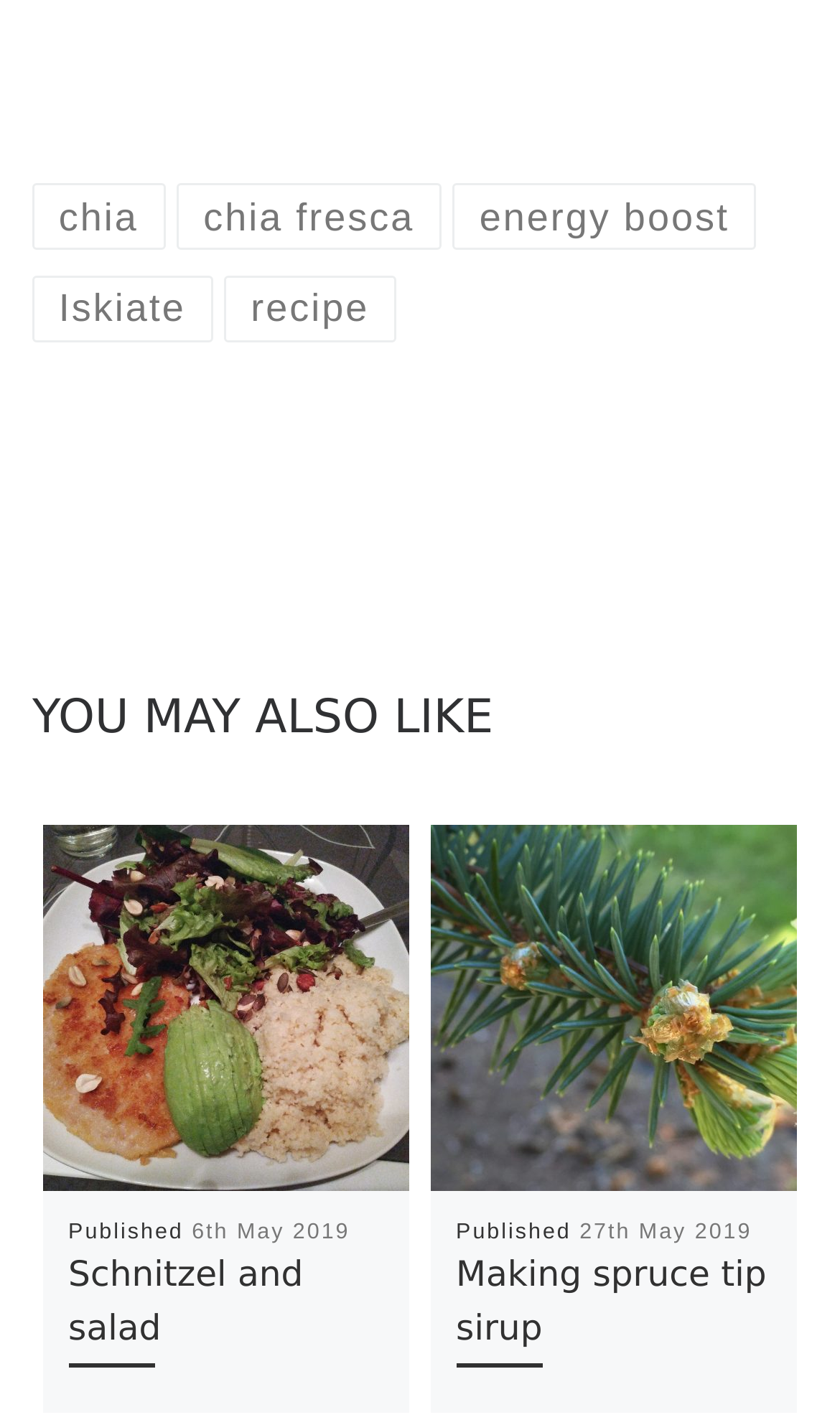For the following element description, predict the bounding box coordinates in the format (top-left x, top-left y, bottom-right x, bottom-right y). All values should be floating point numbers between 0 and 1. Description: Making spruce tip sirup

[0.543, 0.88, 0.913, 0.945]